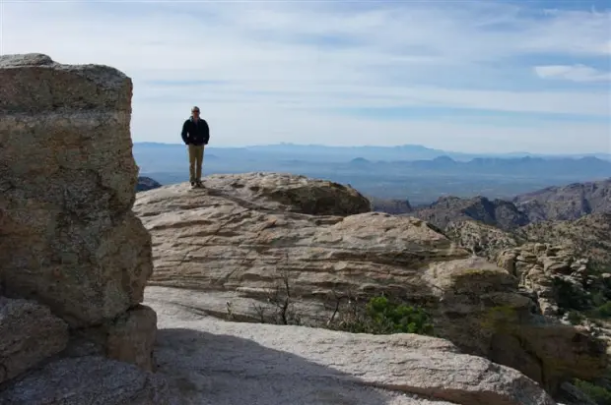Illustrate the image with a detailed caption.

The image captures a solitary figure standing atop a rocky outcrop, surveying the breathtaking landscape of the Windy Point overlook. The individual, dressed in a dark jacket and beige pants, stands confidently on a smooth, expansive rock surface, surrounded by rugged geological formations. In the background, rolling hills and distant mountains stretch towards a vast horizon under a serene blue sky adorned with wispy clouds. The scene reflects the tranquil beauty of this natural setting, which offers exceptional views and opportunities for exploration. The caption describes the unique charm and allure of the Windy Point overlook, emphasizing its reputation as a prime location for outdoor adventures and scenic vistas.